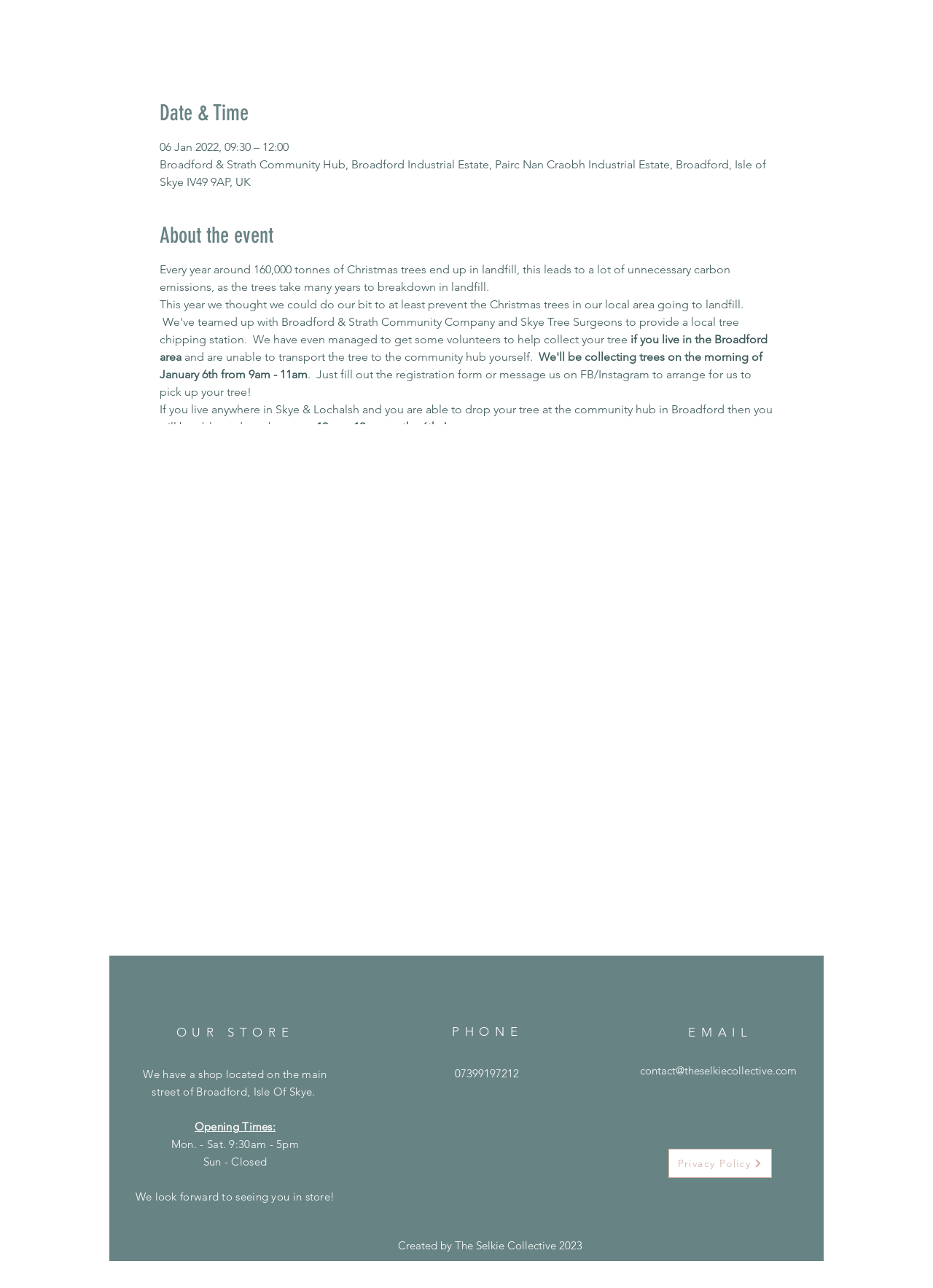Given the following UI element description: "Privacy Policy", find the bounding box coordinates in the webpage screenshot.

[0.716, 0.892, 0.827, 0.915]